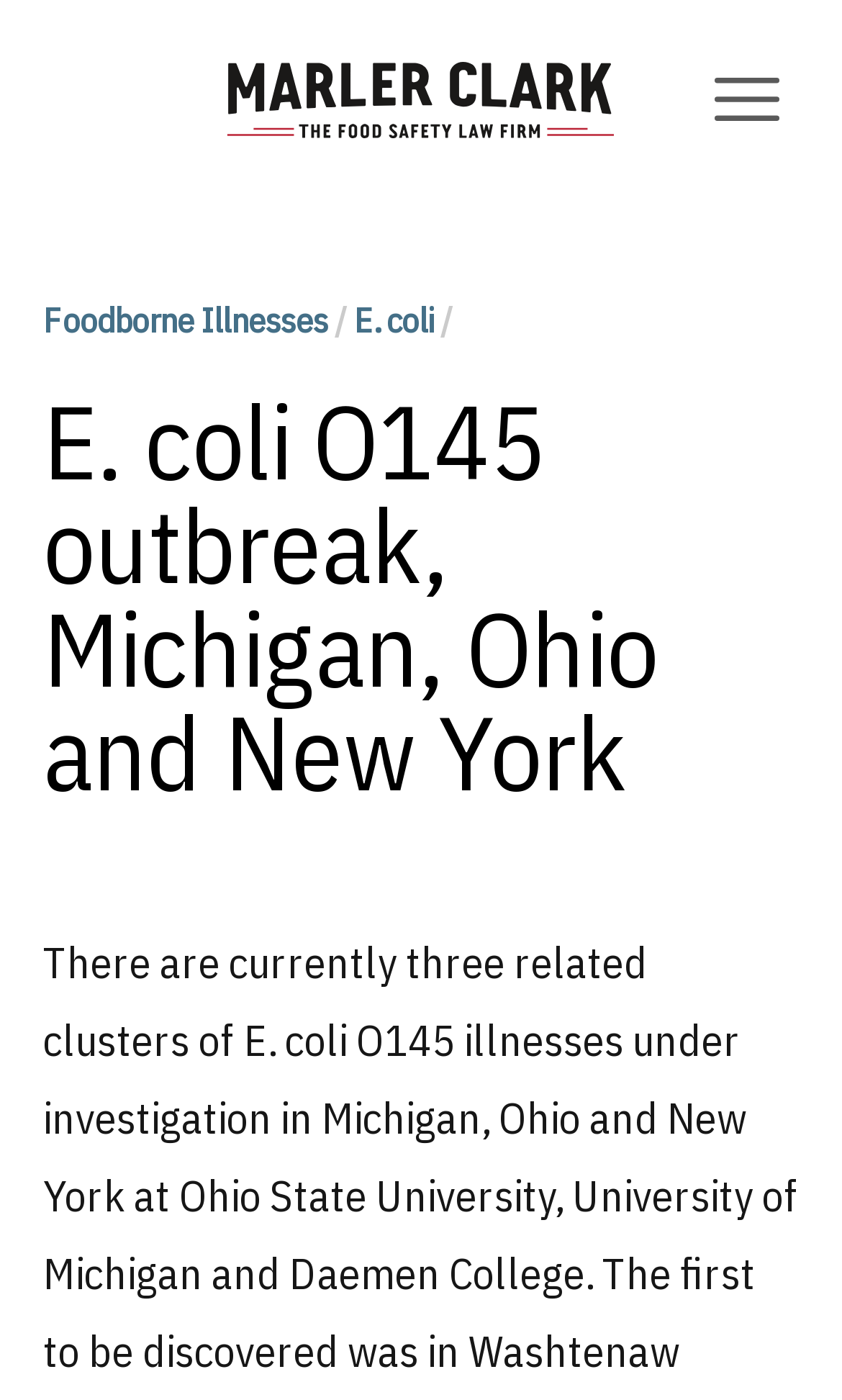Provide a thorough description of this webpage.

The webpage appears to be an article or news page about an E. coli outbreak in Michigan, Ohio, and New York. At the top left of the page, there is a link to "Marler Clark" accompanied by an image with the same name. To the right of this, there is a button to open a menu, which is currently not expanded. 

Below the top section, there is a heading that reads "E. coli O145 outbreak, Michigan, Ohio and New York". This heading spans almost the entire width of the page. Above this heading, there are three links arranged horizontally: "Foodborne Illnesses", a separator slash, and "E. coli". These links are positioned near the top of the page, with "Foodborne Illnesses" on the left and "E. coli" on the right.